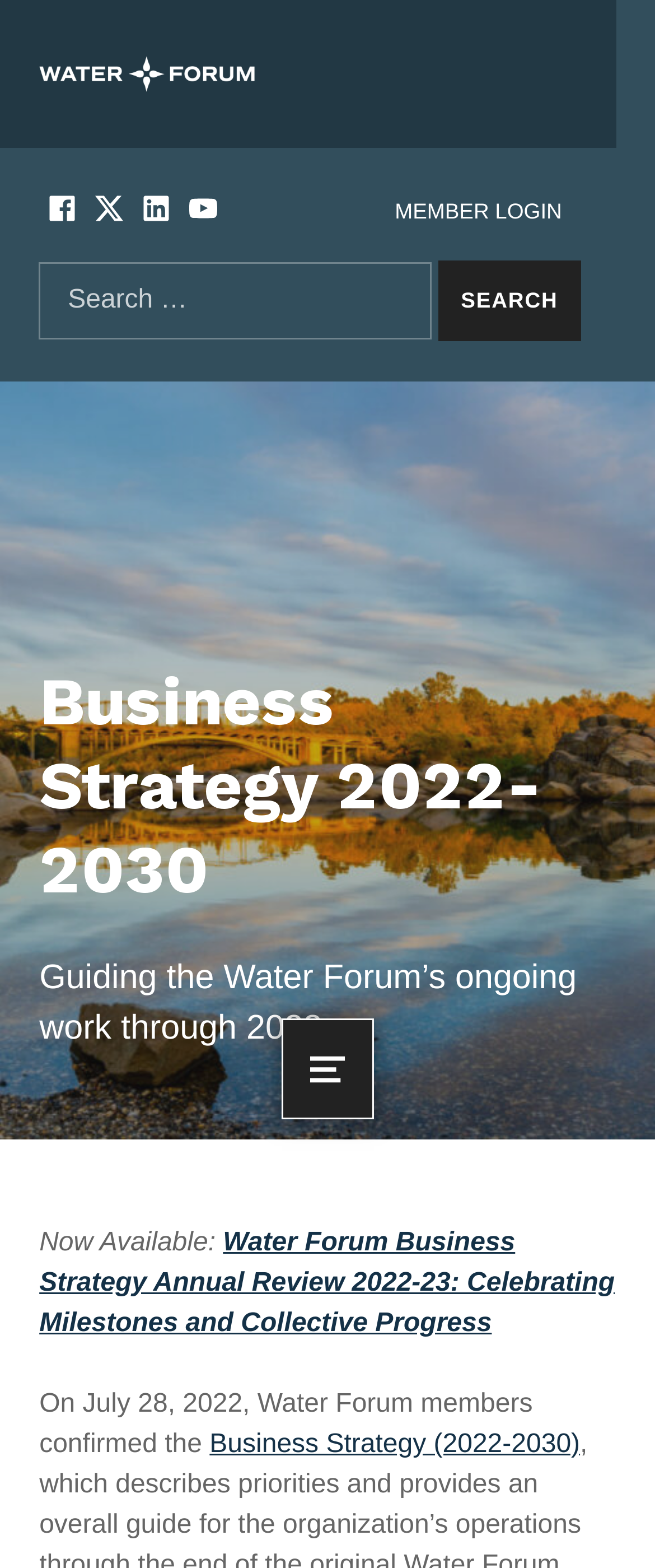Explain the webpage in detail.

The webpage is about the Business Strategy 2022-2030 of the Sacramento Water Forum. At the top left corner, there is a Water Forum logomark white image, accompanied by a link to the Sacramento Water Forum. Next to it, there is a static text "PROTECTING OUR RIVER AND WATER SUPPLY". 

Below the logo, there is a header content section that spans almost the entire width of the page. Within this section, there are social links to Facebook, Twitter, LinkedIn, and YouTube on the left side, and header links on the right side, including a member login link. 

In the middle of the page, there is a search bar with a search button, allowing users to search the site. Below the search bar, there is a menu button that, when expanded, reveals a header section with a heading "Business Strategy 2022-2030" and a static text describing the strategy. 

Further down, there is a section with a static text "Now Available:" followed by a link to the Water Forum Business Strategy Annual Review 2022-23, and another static text describing the confirmation of the Business Strategy by Water Forum members. Finally, there is a link to the Business Strategy (2022-2030) at the bottom of the page.